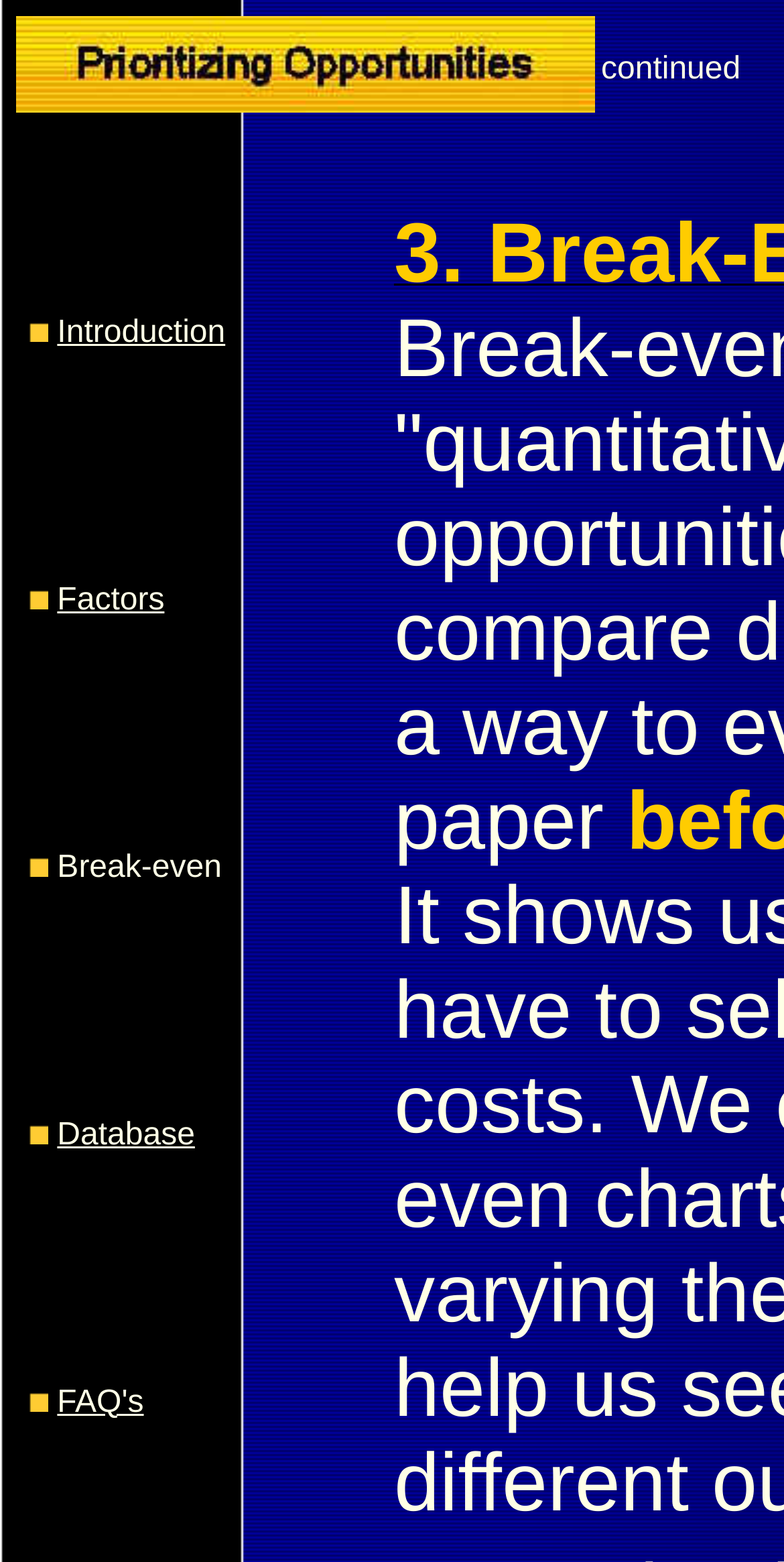Produce an extensive caption that describes everything on the webpage.

The webpage is titled "Prioritizing Opportunities 6" and features a prominent image at the top, taking up most of the width. To the right of the image, there is a series of four static text elements, with the first one containing non-readable characters, and the second one displaying the text "continued".

Below the top section, there is a table with five rows, each containing an image and a link. The first row is labeled "Introduction" and has an image and a link with the same text. The second row is labeled "Factors" and also has an image and a link with the same text. The third row is labeled "Break-even" and only has an image. The fourth row is labeled "Database" and has an image and a link with the same text. The fifth row is labeled "FAQ's" and also has an image and a link with the same text.

The table cells are aligned to the left, and the images are positioned to the left of the links within each cell. The links are positioned closely below the images, and the text within the links summarizes the content of each section.